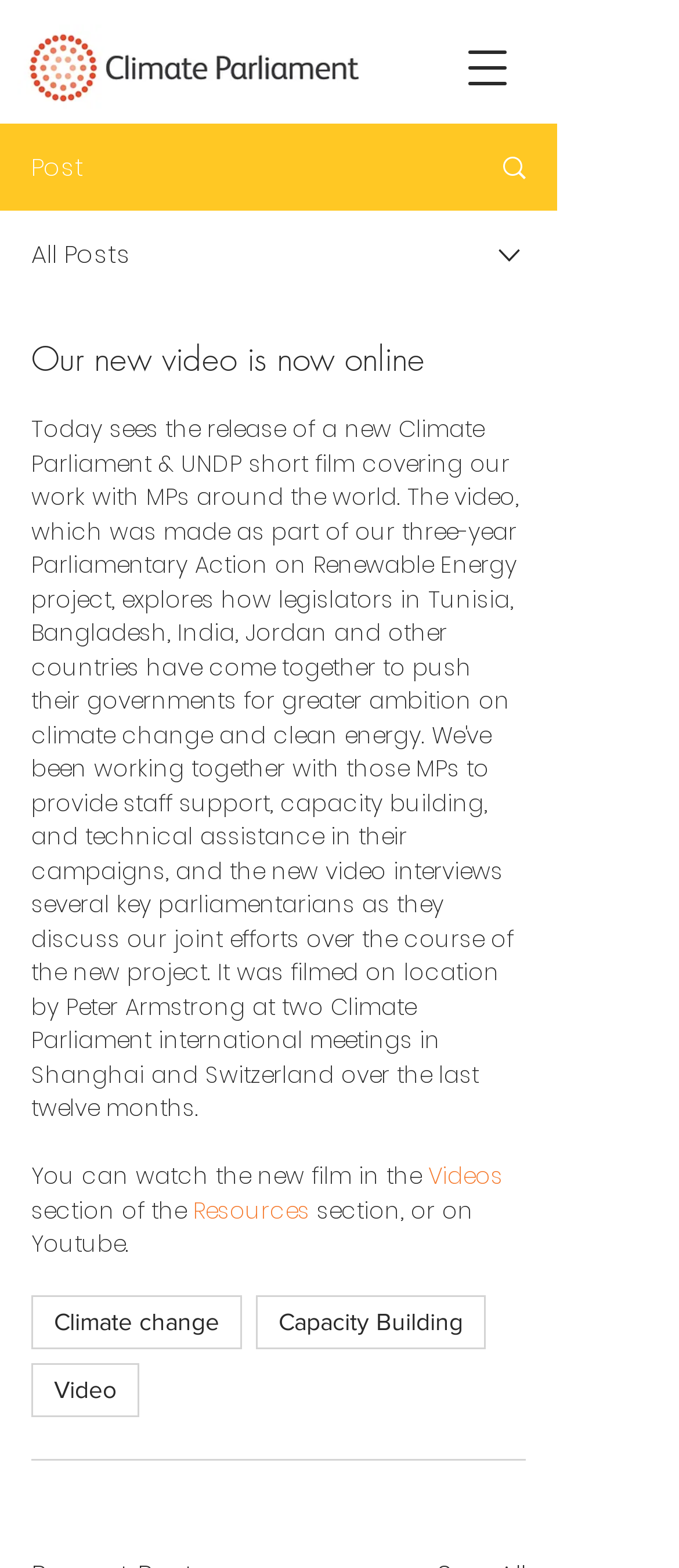Pinpoint the bounding box coordinates of the element you need to click to execute the following instruction: "Visit Climate Parliament homepage". The bounding box should be represented by four float numbers between 0 and 1, in the format [left, top, right, bottom].

[0.026, 0.016, 0.549, 0.071]